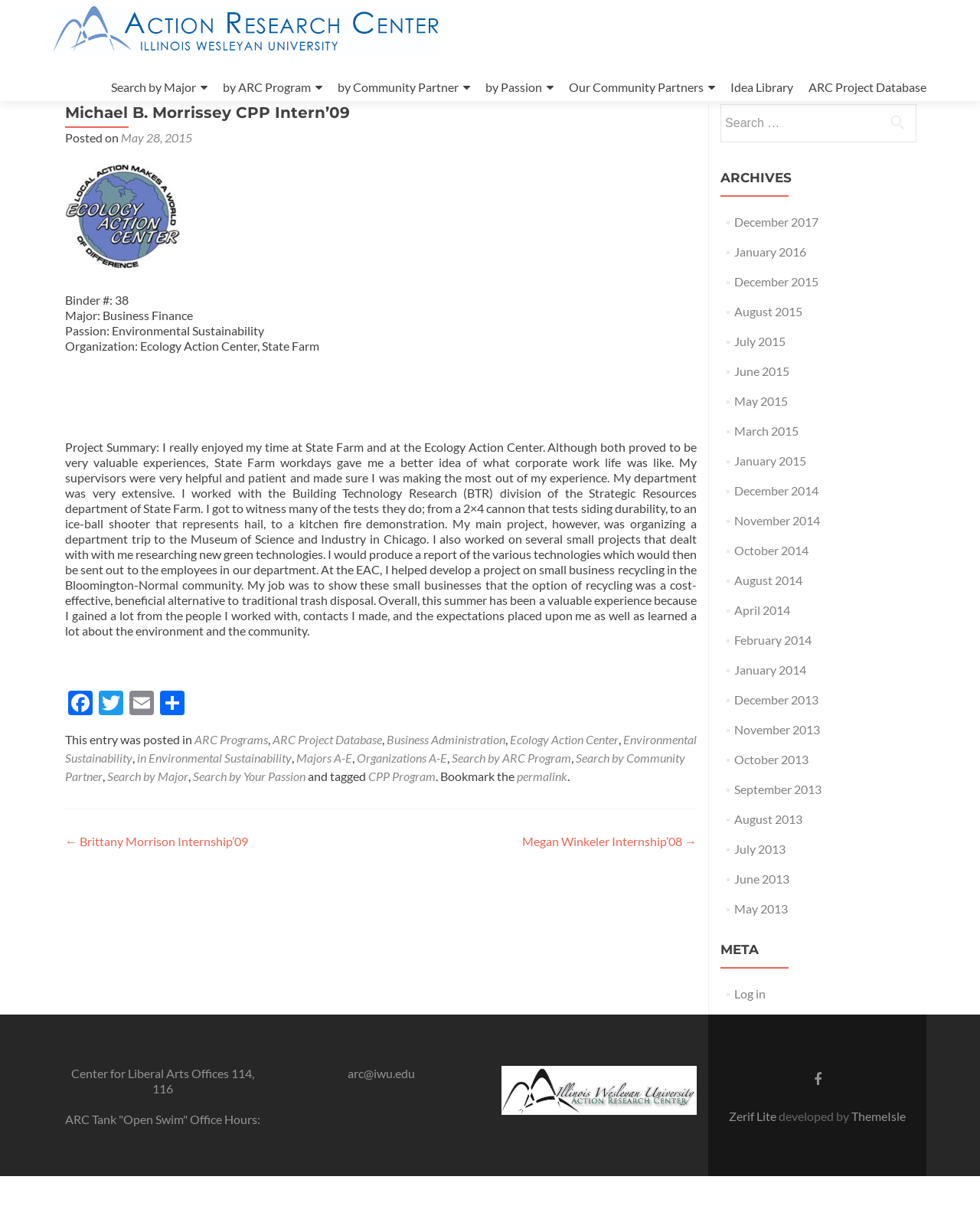Locate the primary headline on the webpage and provide its text.

Michael B. Morrissey CPP Intern’09